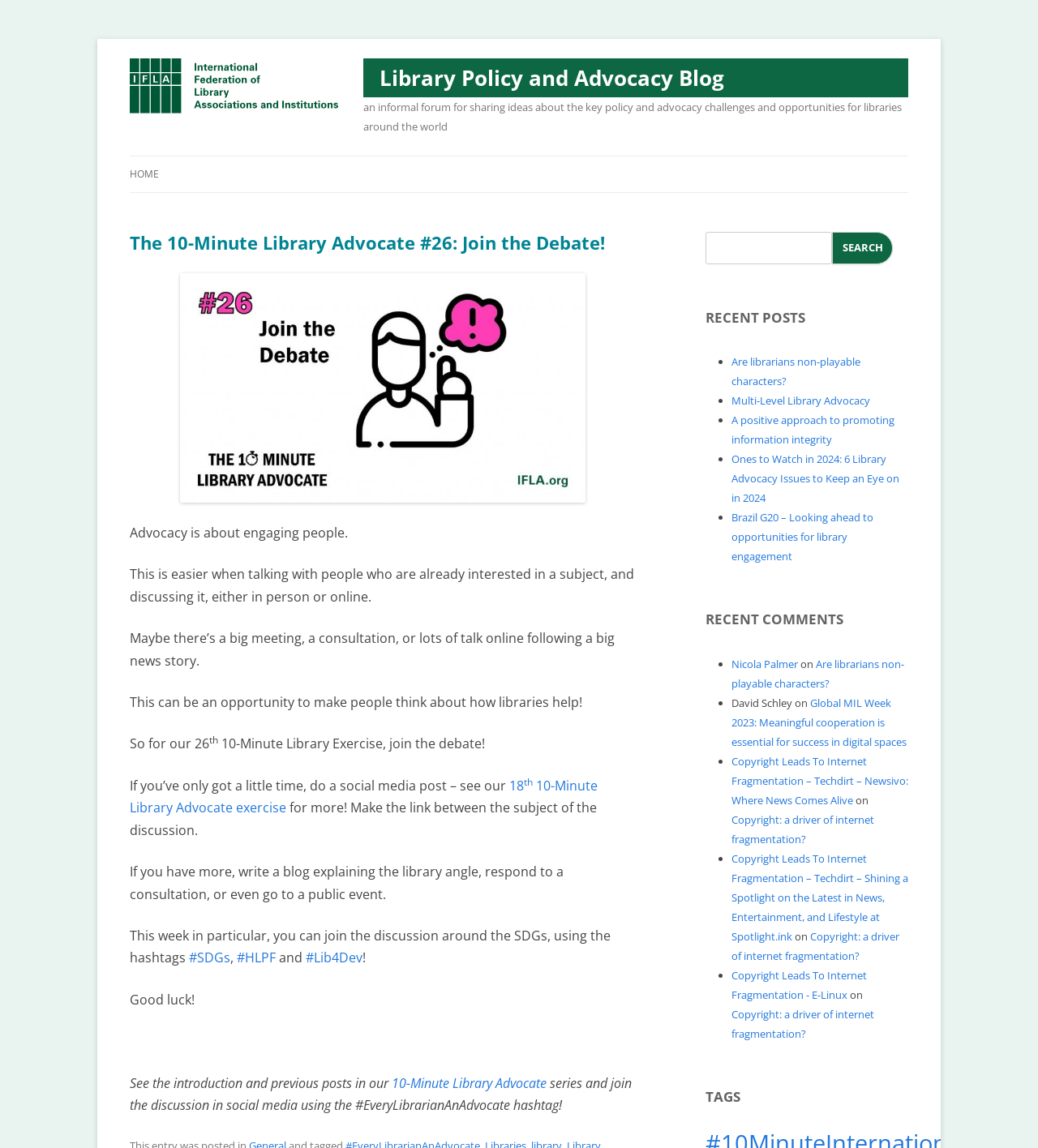With reference to the image, please provide a detailed answer to the following question: What is the hashtag for the SDGs discussion?

The hashtag for the SDGs discussion can be found in the text 'This week in particular, you can join the discussion around the SDGs, using the hashtags #SDGs...' which is located in the main content area of the webpage.